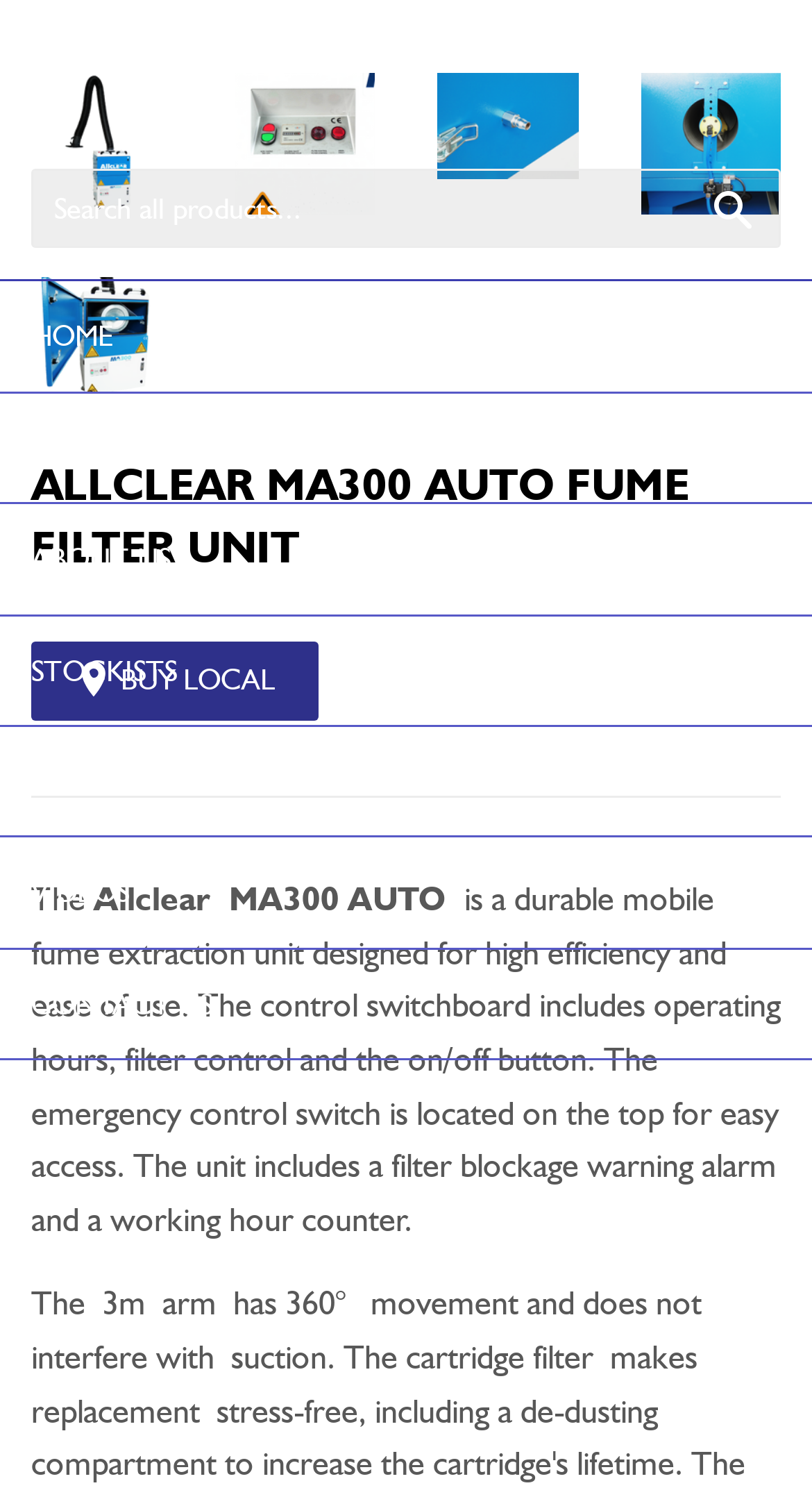Locate and provide the bounding box coordinates for the HTML element that matches this description: "Menu".

None